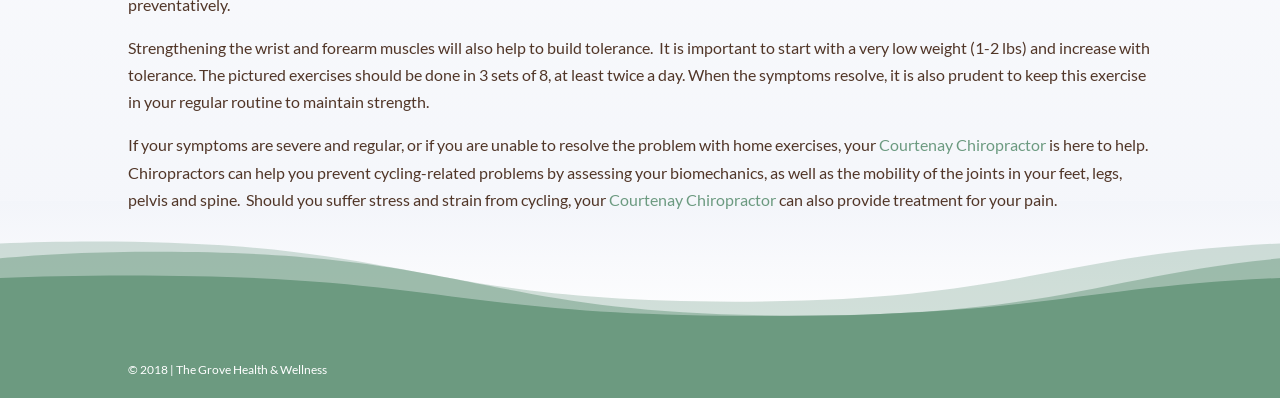Who can help with cycling-related problems?
Please answer the question with a detailed and comprehensive explanation.

The text states that chiropractors can help with cycling-related problems by assessing biomechanics and the mobility of joints in the feet, legs, pelvis, and spine.